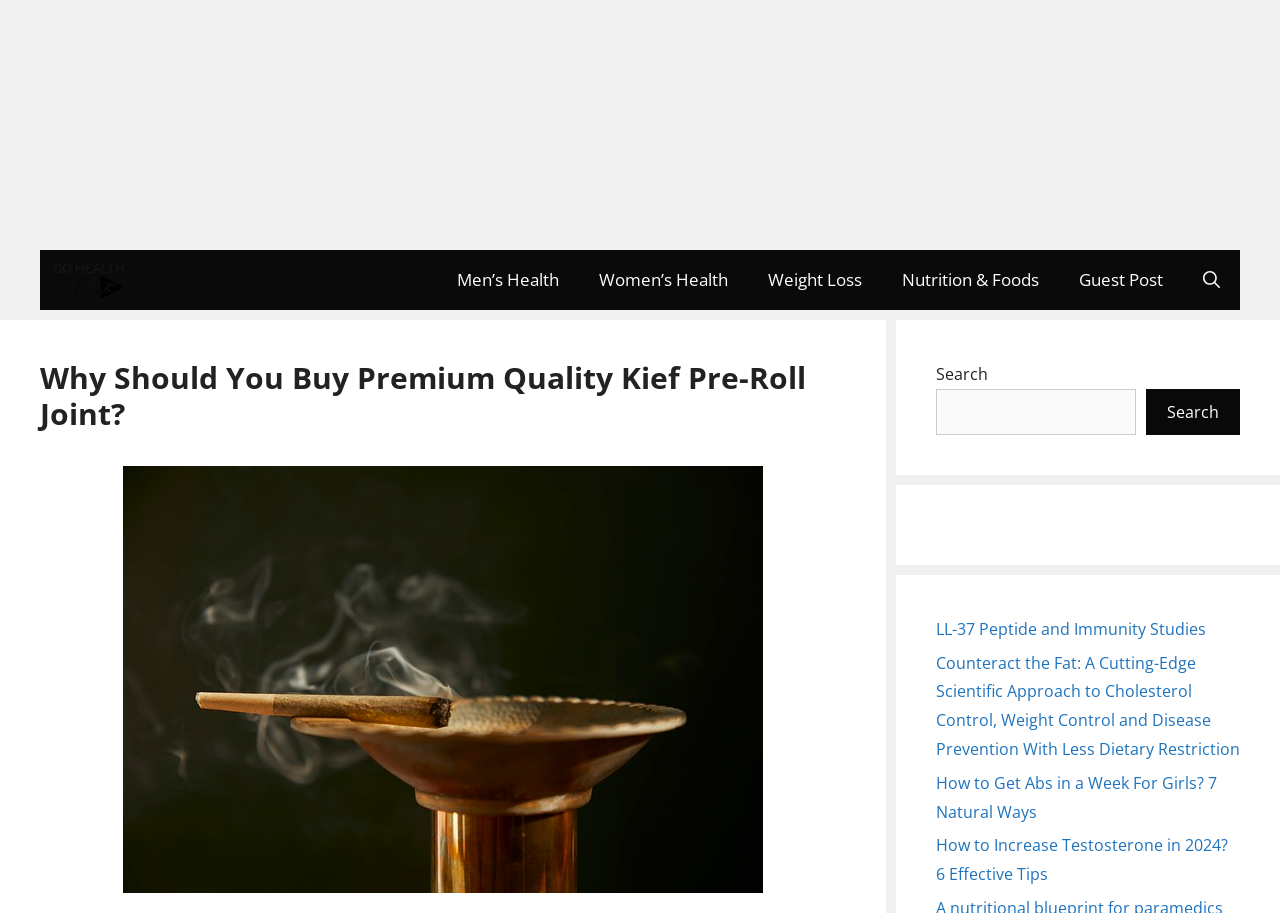Locate the bounding box coordinates for the element described below: "name="input_6" placeholder="First Name"". The coordinates must be four float values between 0 and 1, formatted as [left, top, right, bottom].

None